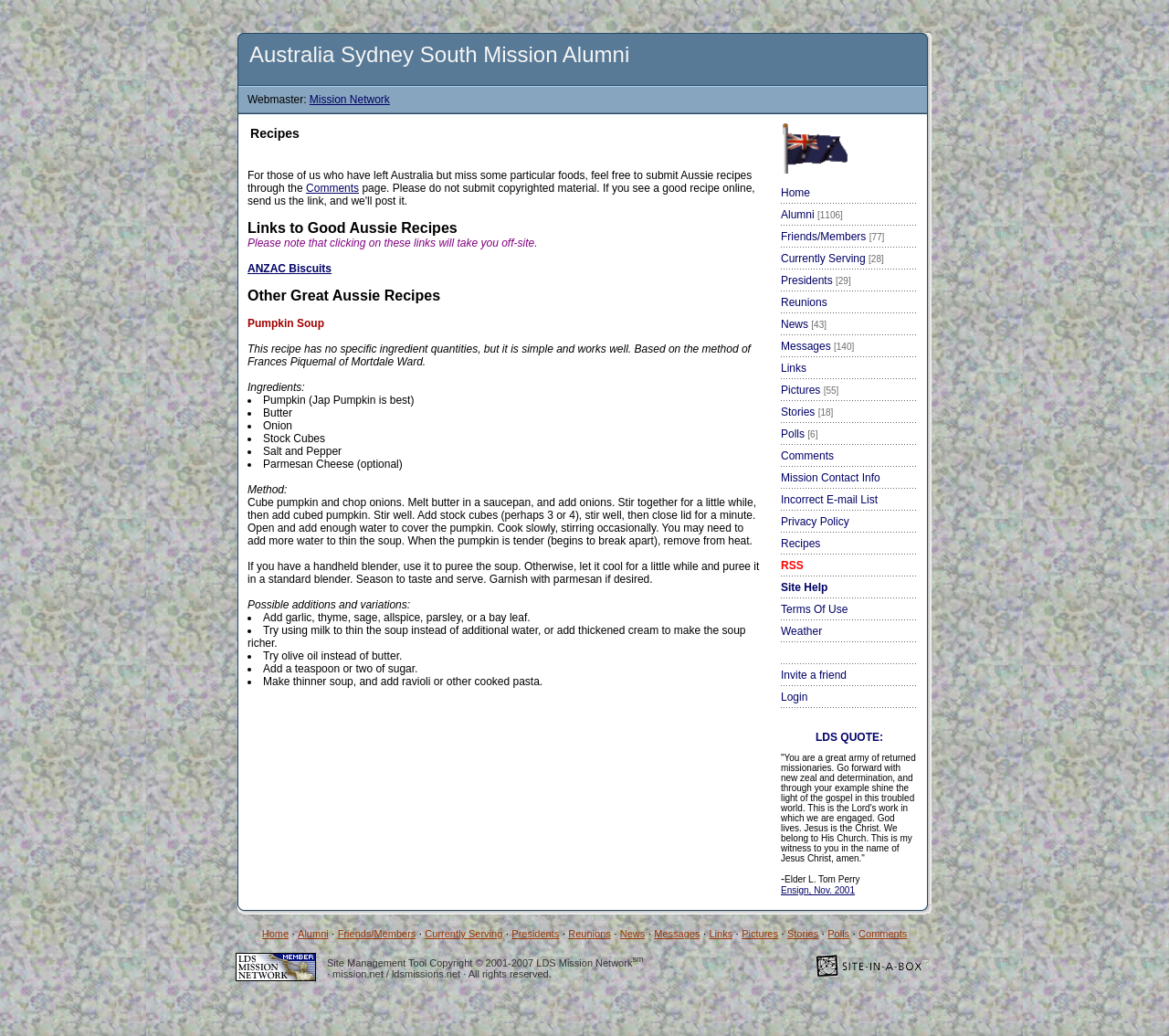Pinpoint the bounding box coordinates of the element to be clicked to execute the instruction: "read the Pumpkin Soup recipe".

[0.212, 0.306, 0.277, 0.318]